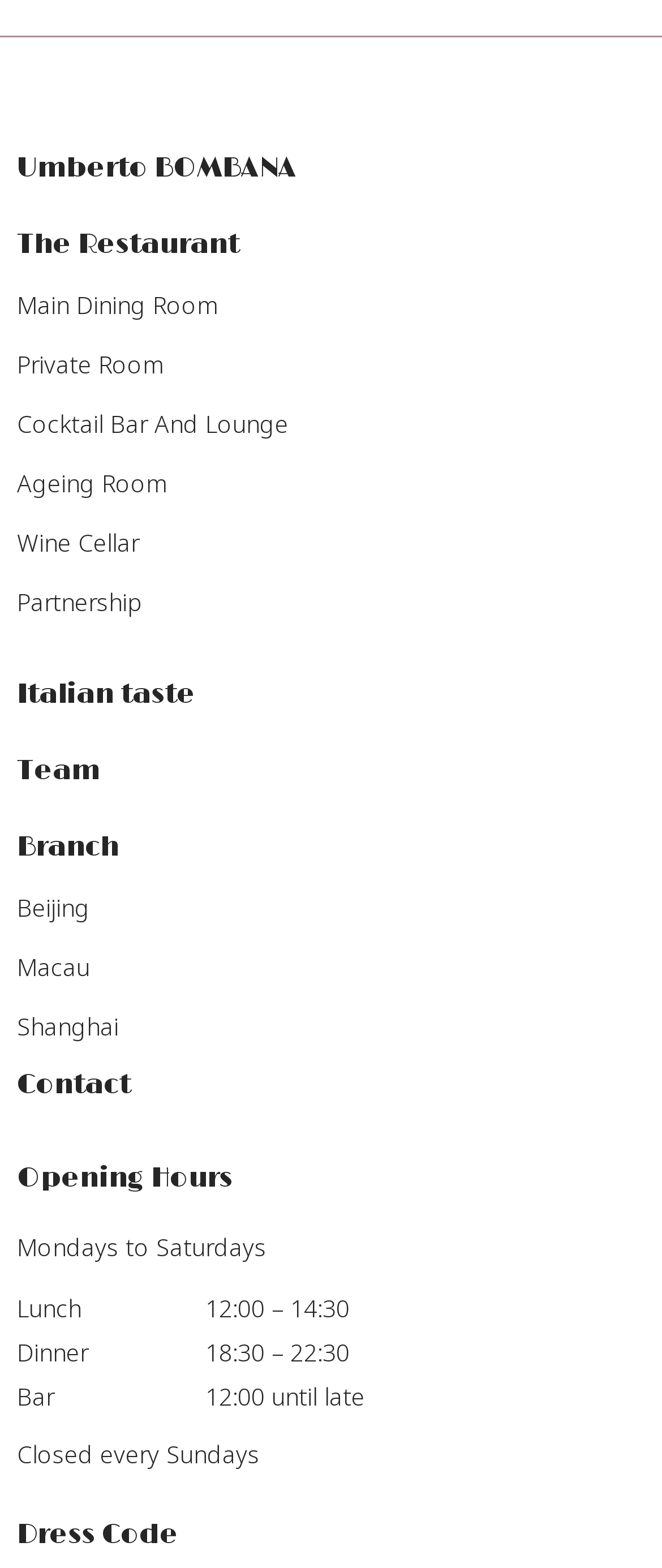Please provide a comprehensive response to the question below by analyzing the image: 
What time does the bar open?

According to the 'Bar' section, the bar is open from 12:00 until late. This information is listed under the 'Opening Hours' section.